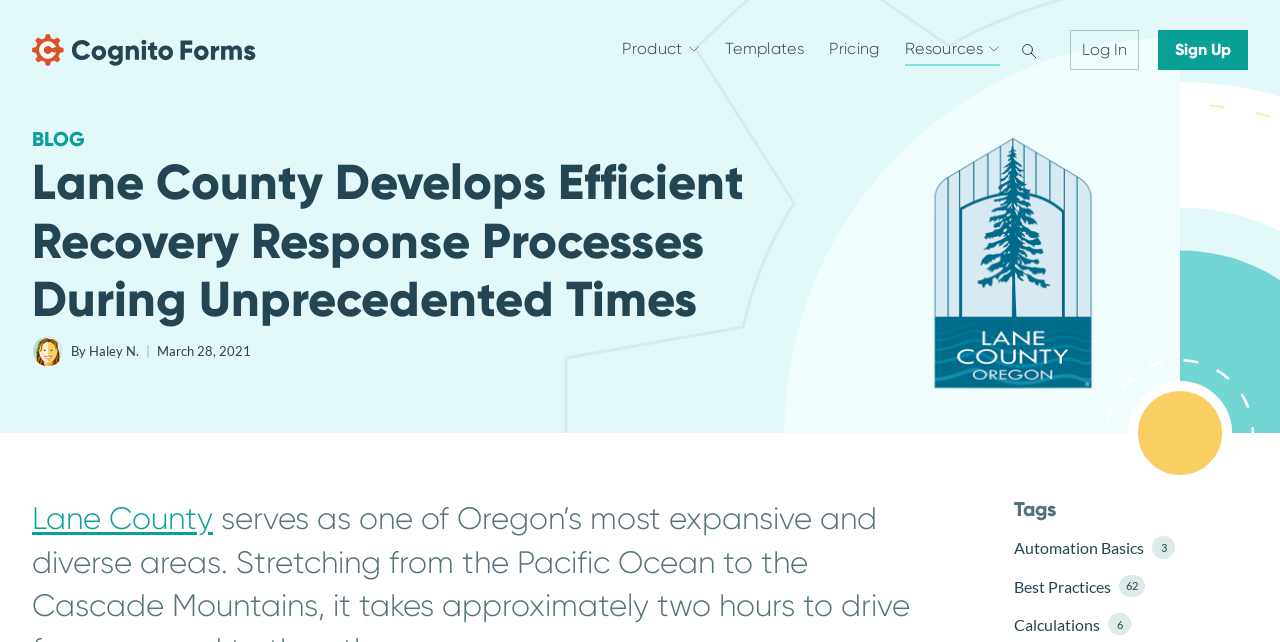Locate the bounding box coordinates of the element I should click to achieve the following instruction: "open search".

[0.797, 0.062, 0.811, 0.094]